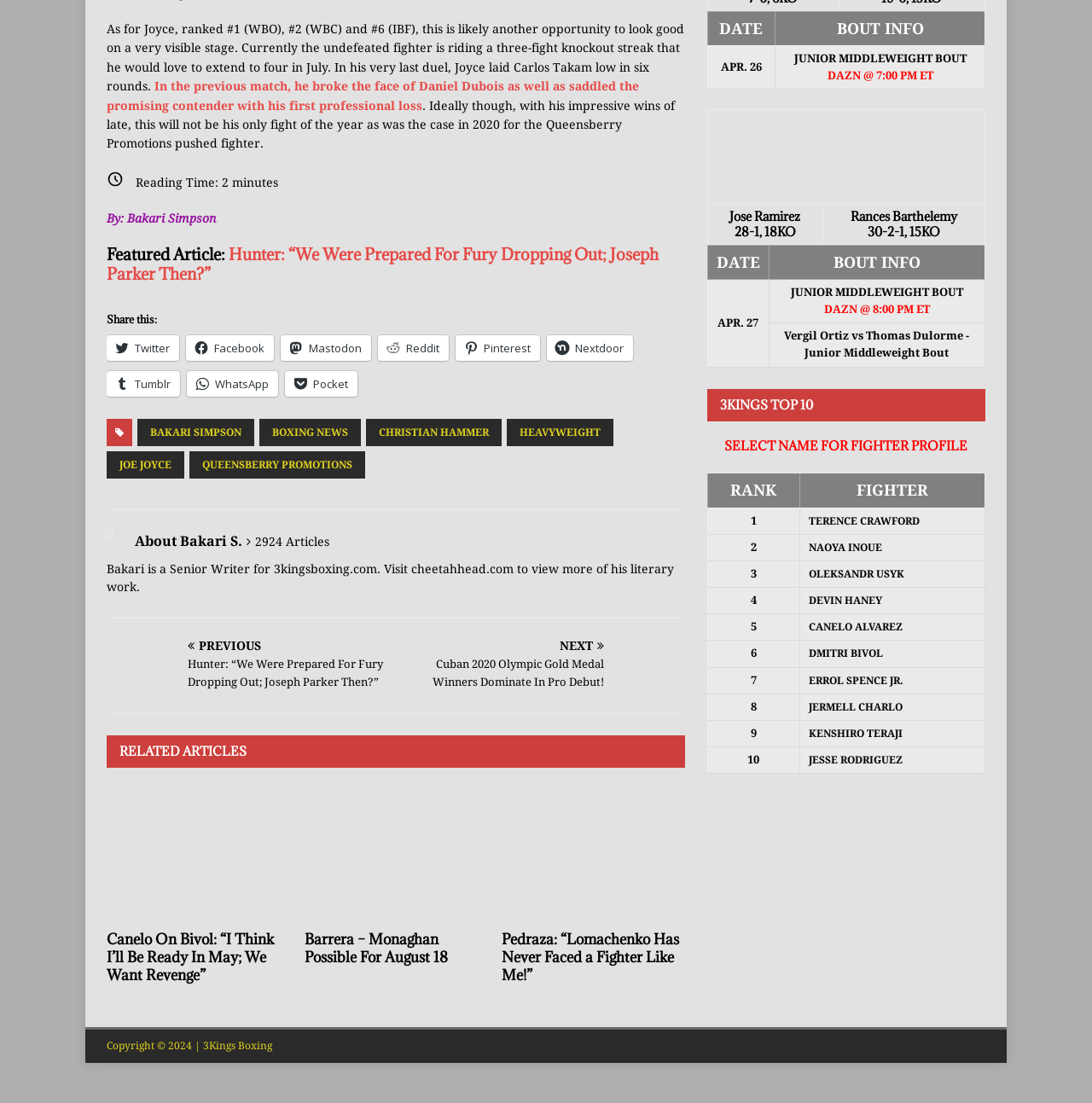Identify the bounding box coordinates of the clickable region required to complete the instruction: "Search for something". The coordinates should be given as four float numbers within the range of 0 and 1, i.e., [left, top, right, bottom].

None